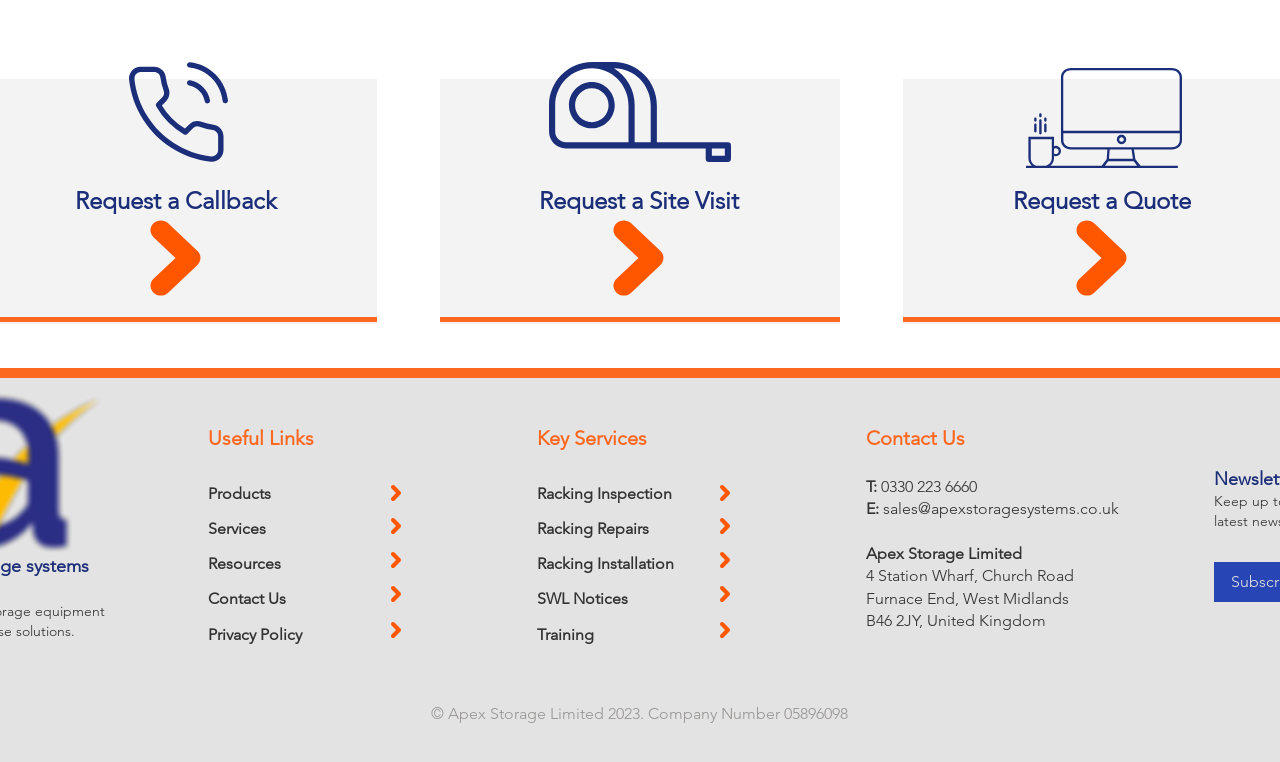Can you find the bounding box coordinates for the element to click on to achieve the instruction: "Click on the 'Racking Inspection' link"?

[0.42, 0.635, 0.525, 0.66]